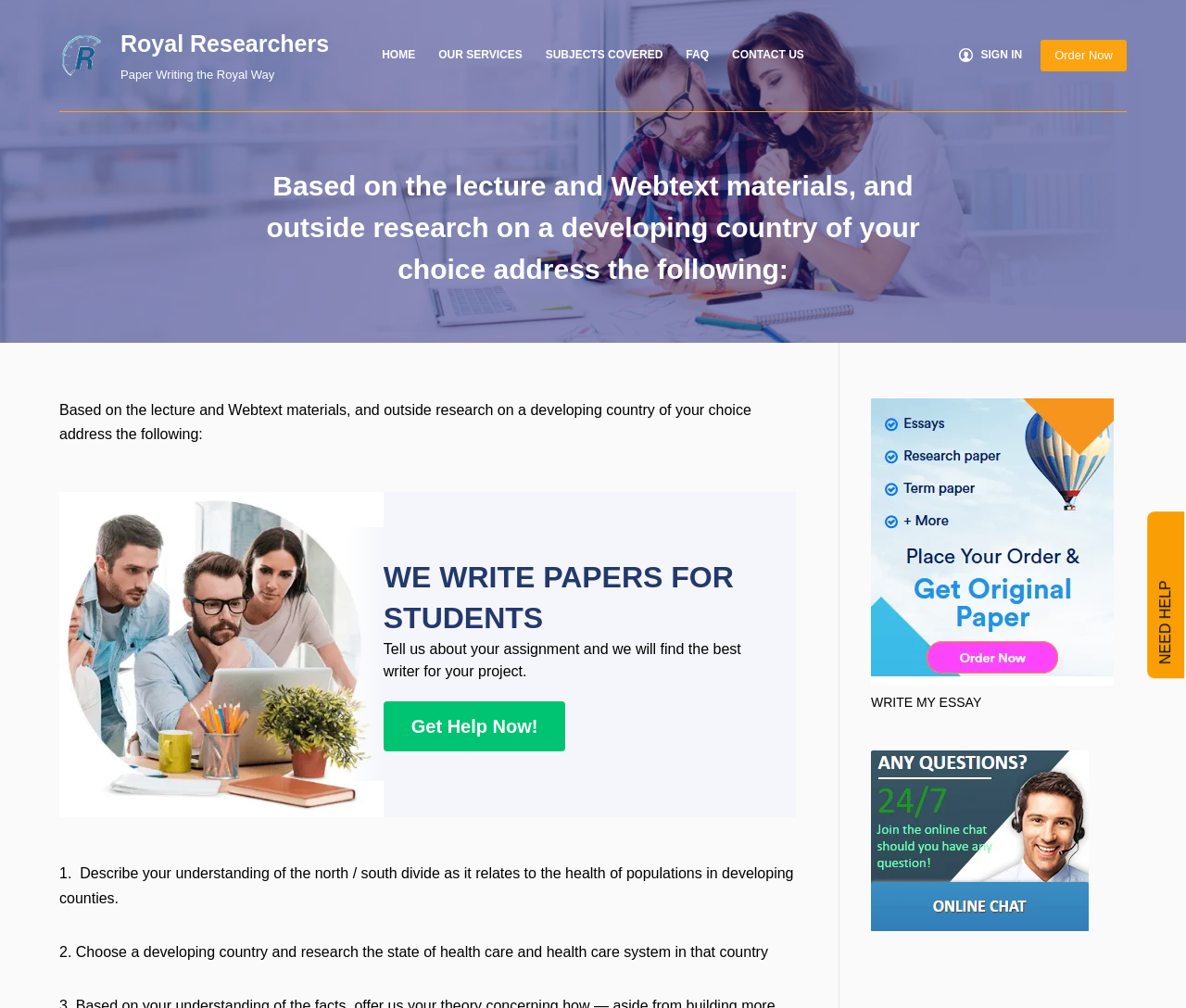What is the call-to-action button below the header?
Look at the screenshot and provide an in-depth answer.

The call-to-action button is located below the header and says 'Order Now', encouraging users to place an order for the essay writing service.